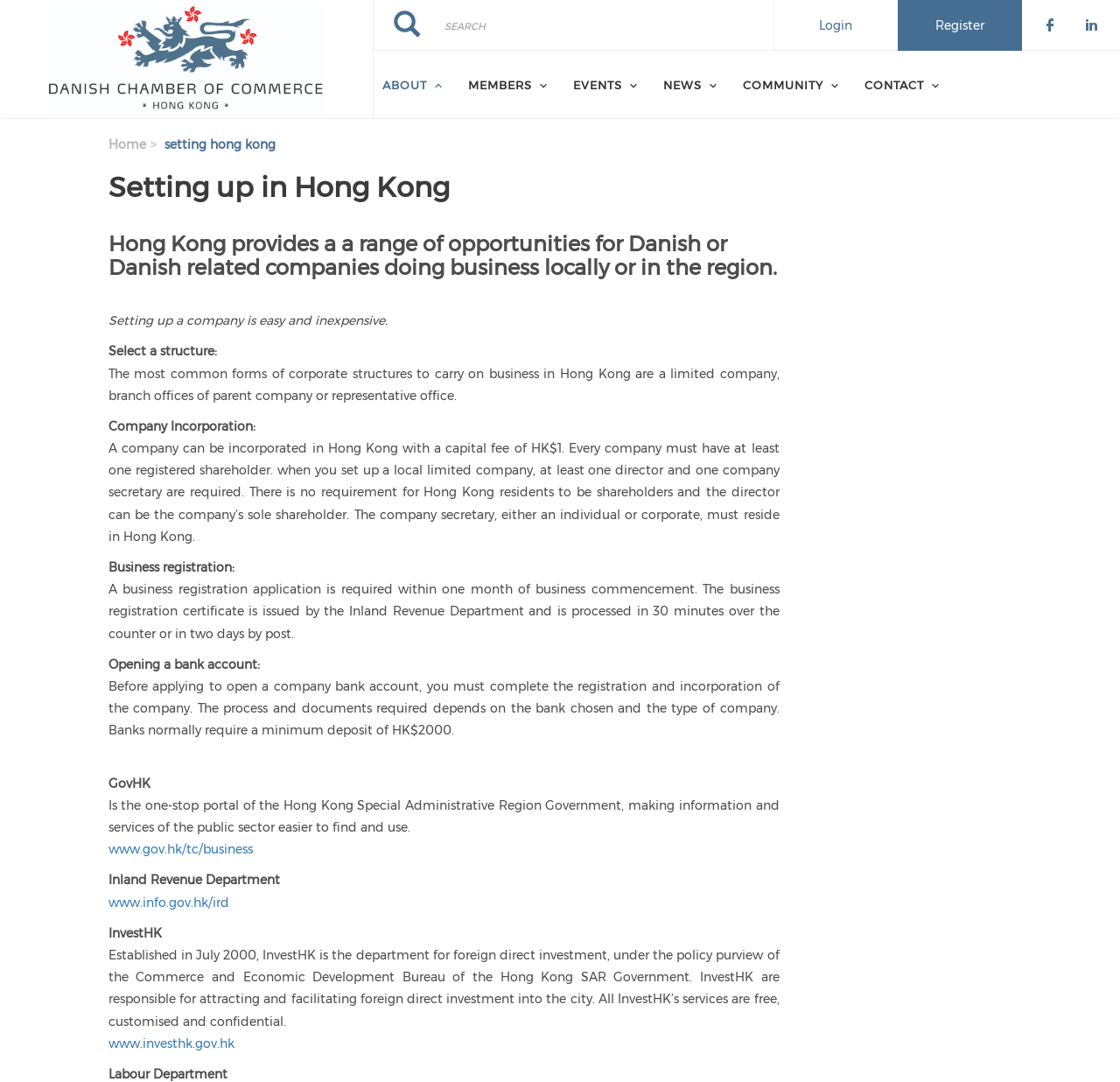How long does it take to process a business registration application in Hong Kong?
Using the visual information, reply with a single word or short phrase.

30 minutes or 2 days